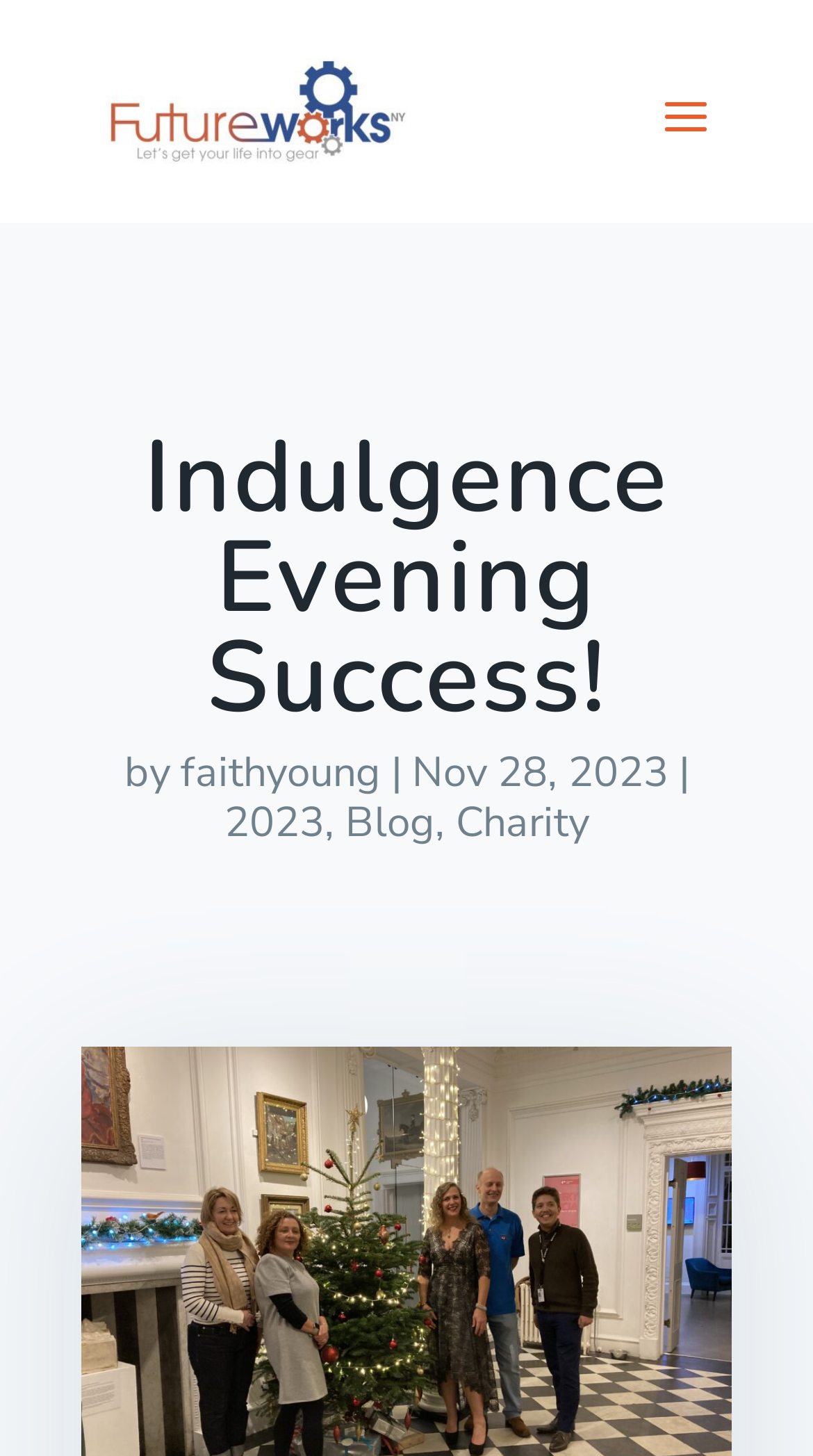How many links are available below the main heading?
Could you please answer the question thoroughly and with as much detail as possible?

I found the number of links by counting the links 'faithyoung', '2023', 'Blog', and 'Charity' which are located below the main heading.